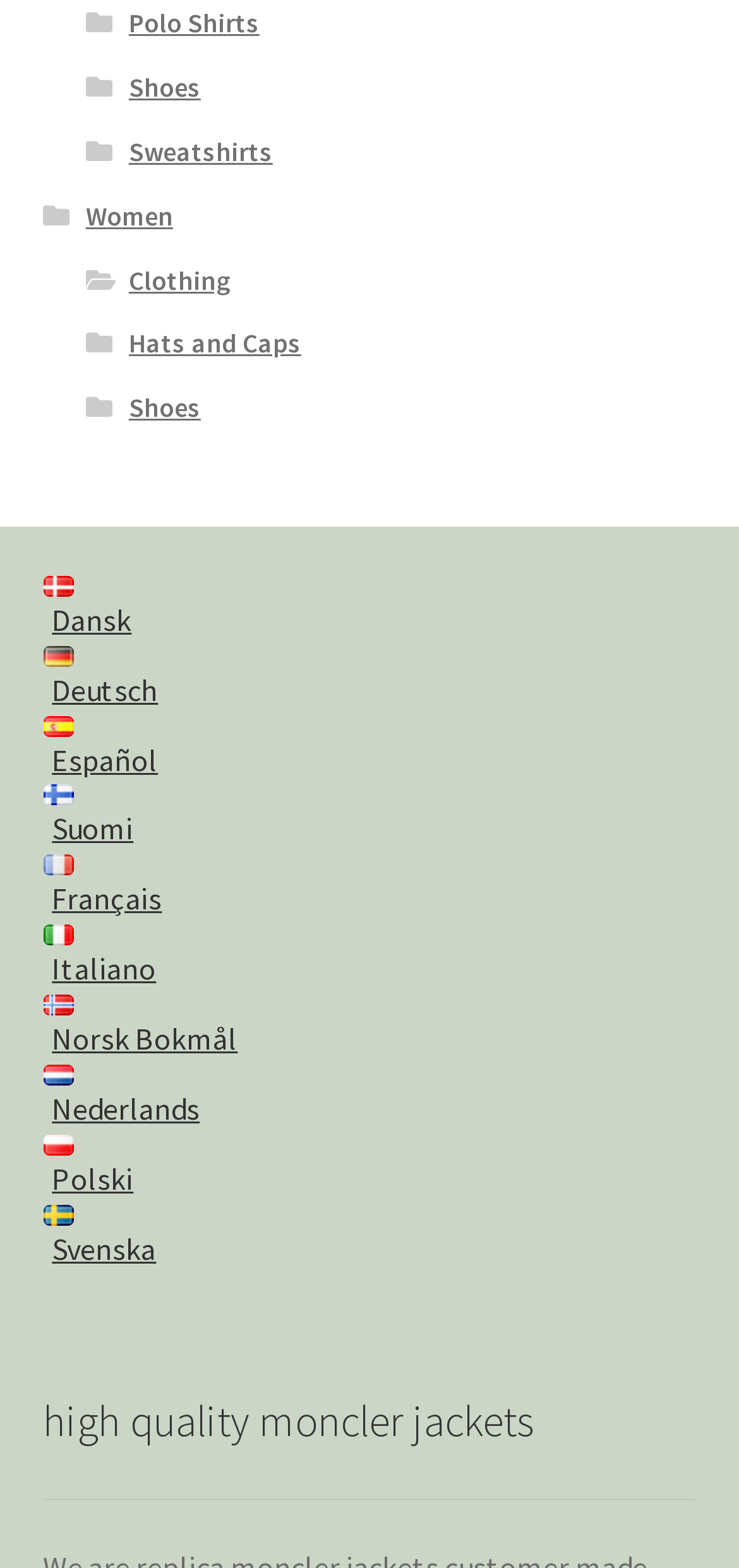Provide a brief response using a word or short phrase to this question:
What type of product is mentioned on the webpage?

Jackets